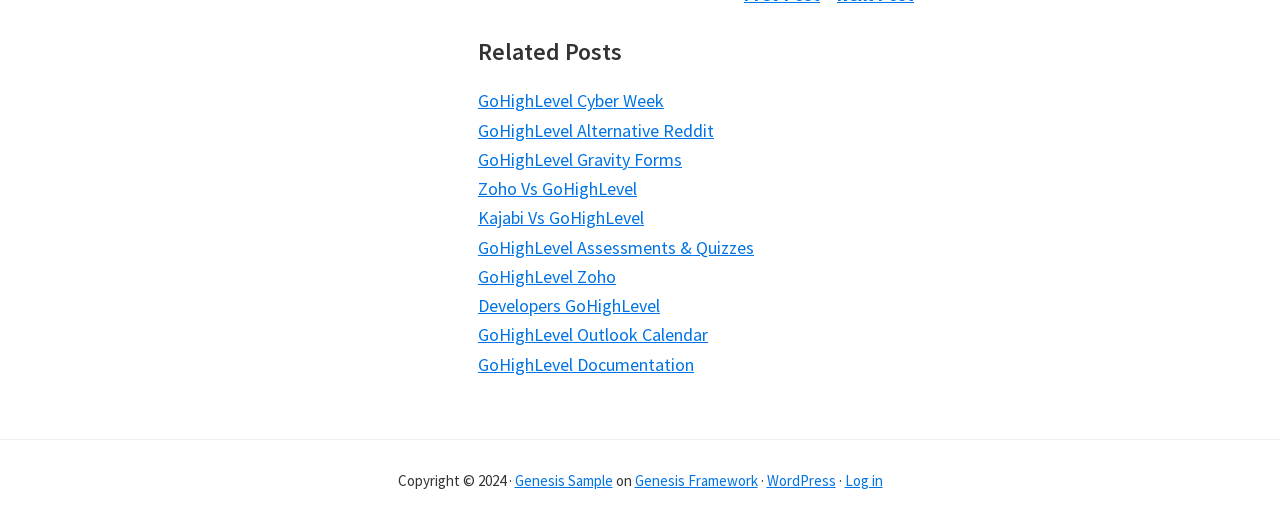How many links are there in the footer section?
Using the visual information from the image, give a one-word or short-phrase answer.

5